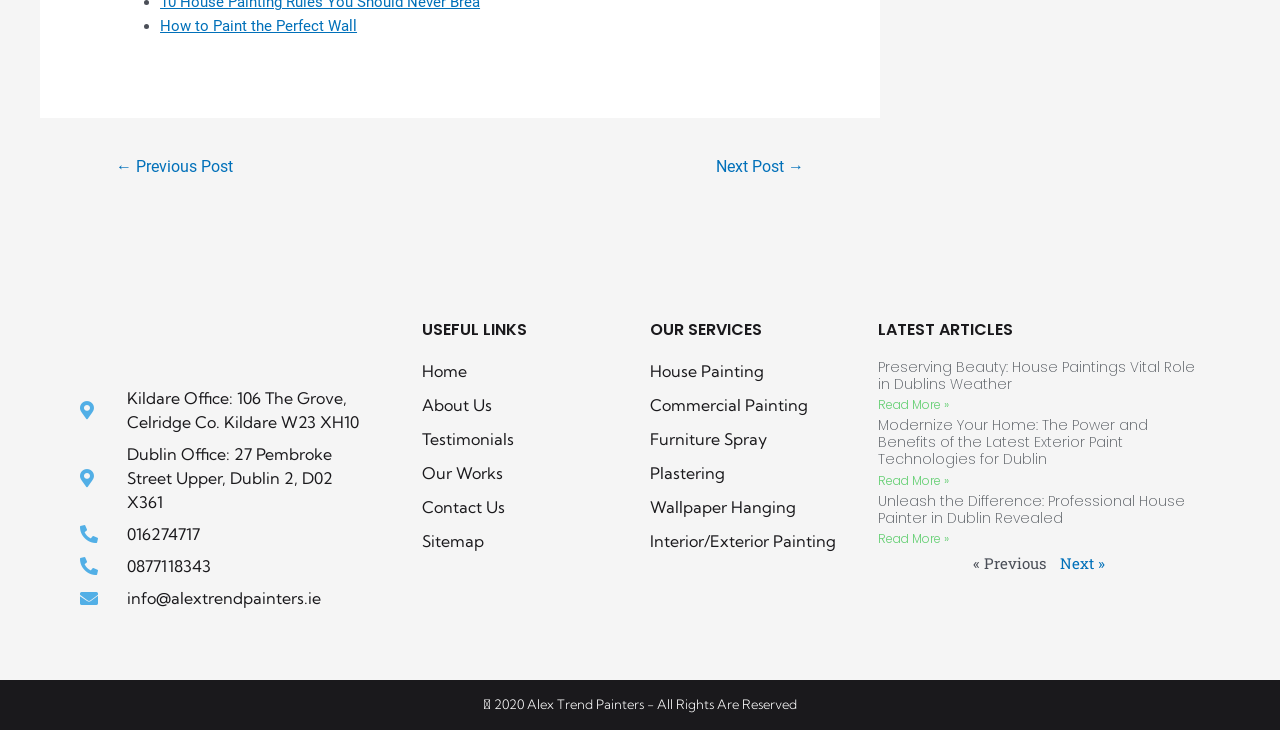Find the UI element described as: "Sitemap" and predict its bounding box coordinates. Ensure the coordinates are four float numbers between 0 and 1, [left, top, right, bottom].

[0.33, 0.725, 0.492, 0.757]